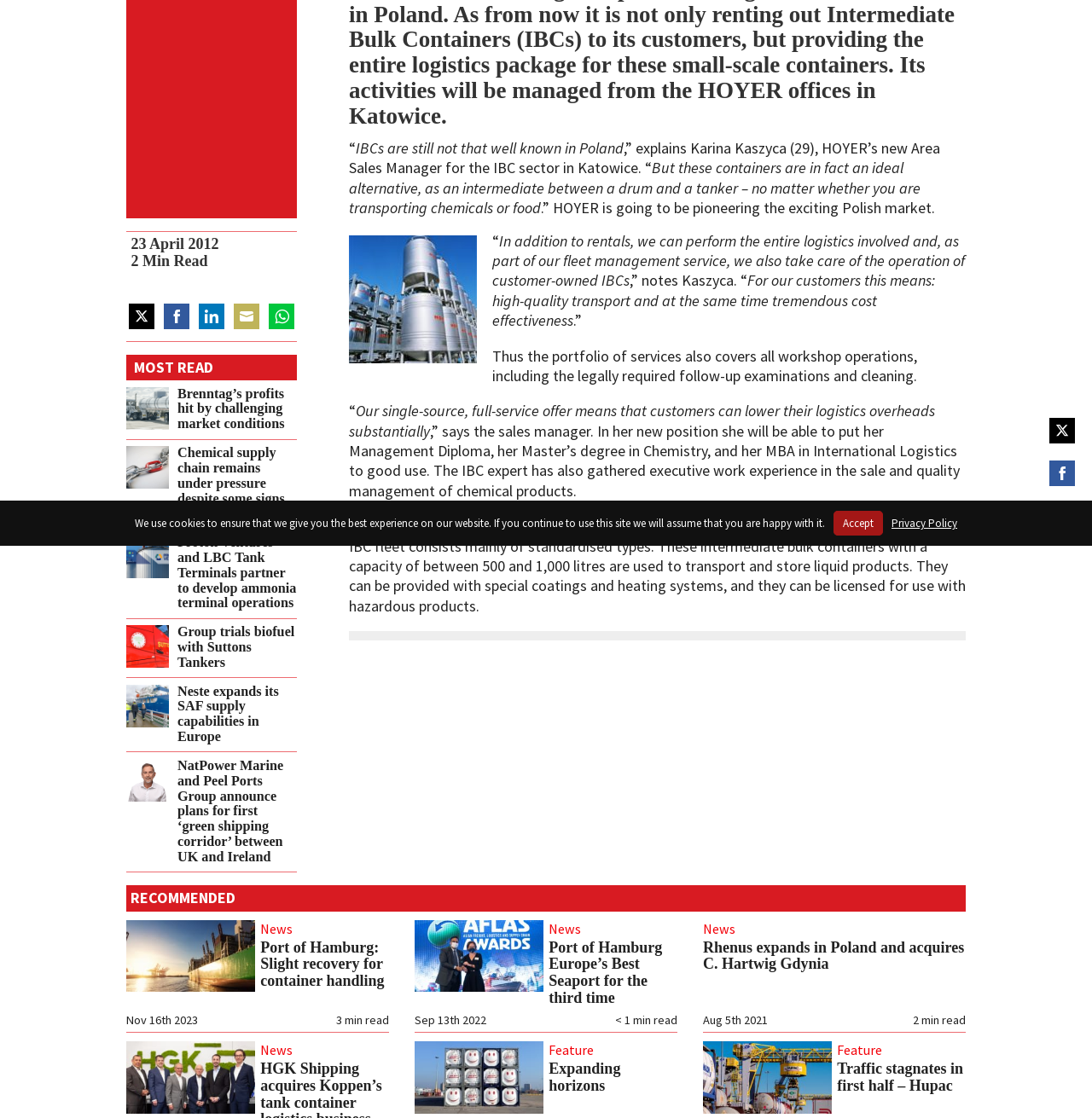Locate the bounding box of the UI element with the following description: "Share on Facebook".

[0.15, 0.271, 0.173, 0.294]